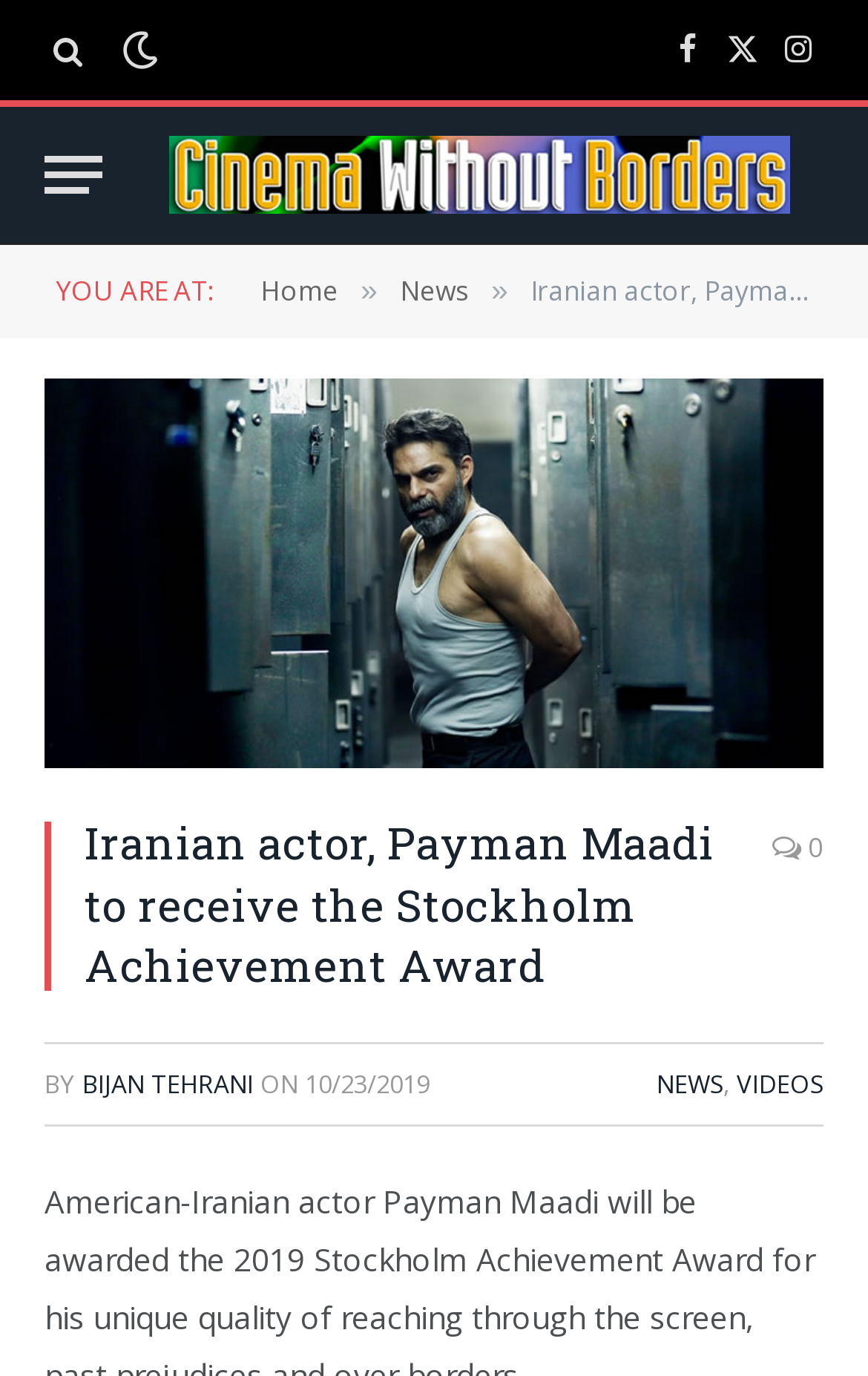Please provide the bounding box coordinates for the element that needs to be clicked to perform the instruction: "Go to the News page". The coordinates must consist of four float numbers between 0 and 1, formatted as [left, top, right, bottom].

[0.461, 0.197, 0.54, 0.225]